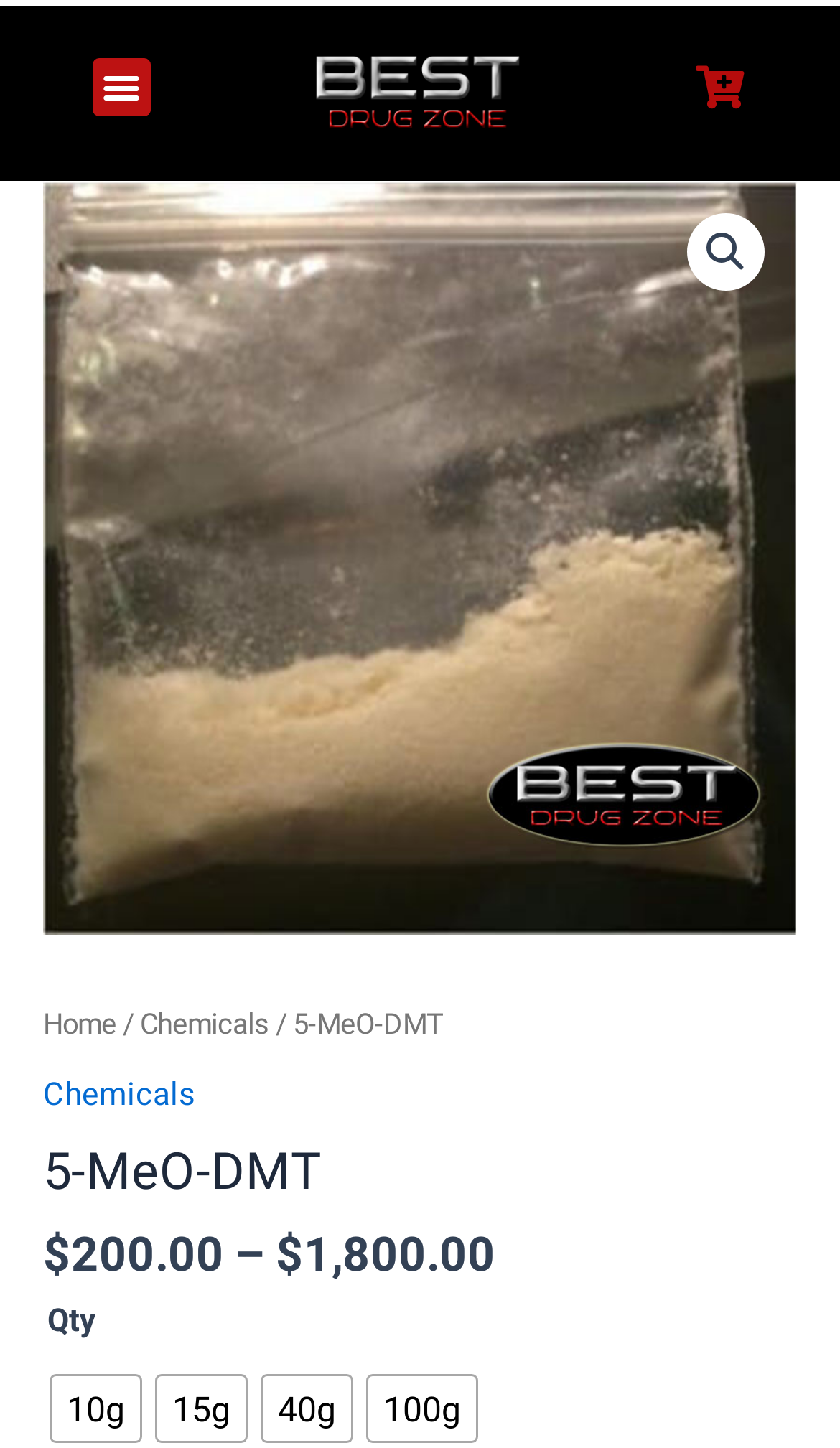Kindly provide the bounding box coordinates of the section you need to click on to fulfill the given instruction: "Open the 'News' page".

None